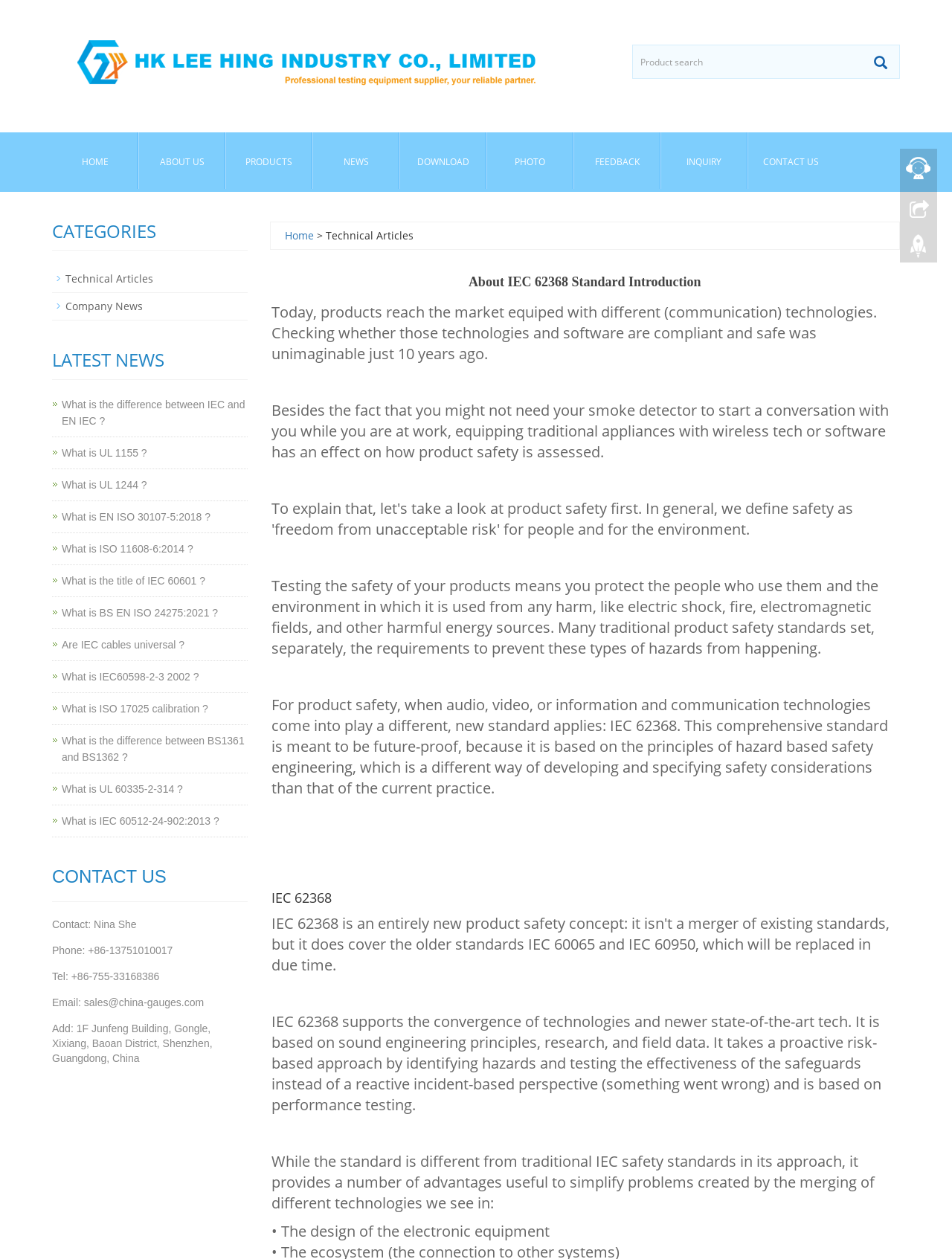Create a detailed narrative of the webpage’s visual and textual elements.

This webpage is about the introduction to the IEC 62368 standard. At the top left corner, there is a logo of "HK LEE HING INDUSTRY CO., LIMITED" with a link to the company's homepage. Below the logo, there is a navigation menu with links to "HOME", "ABOUT US", "PRODUCTS", "NEWS", "DOWNLOAD", "PHOTO", "FEEDBACK", and "INQUIRY".

On the right side of the navigation menu, there is a search box with a label "Product search". Below the search box, there is a table with a link to "Home" and a heading "Technical Articles".

The main content of the webpage is divided into several sections. The first section has a heading "About IEC 62368 Standard Introduction" and provides an introduction to the standard, explaining how it is used to ensure the safety of products with different technologies. The text is divided into several paragraphs, each discussing a different aspect of the standard.

Below the introduction, there is a section with a heading "IEC 62368" that provides more information about the standard, including its approach to safety testing and its advantages.

On the left side of the webpage, there are two columns of links. The top column has links to "Technical Articles", "Company News", and other categories. The bottom column has links to recent news articles, each with a title and a brief description.

At the bottom of the webpage, there is a section with a heading "CONTACT US" that provides contact information, including a name, phone numbers, email address, and physical address.